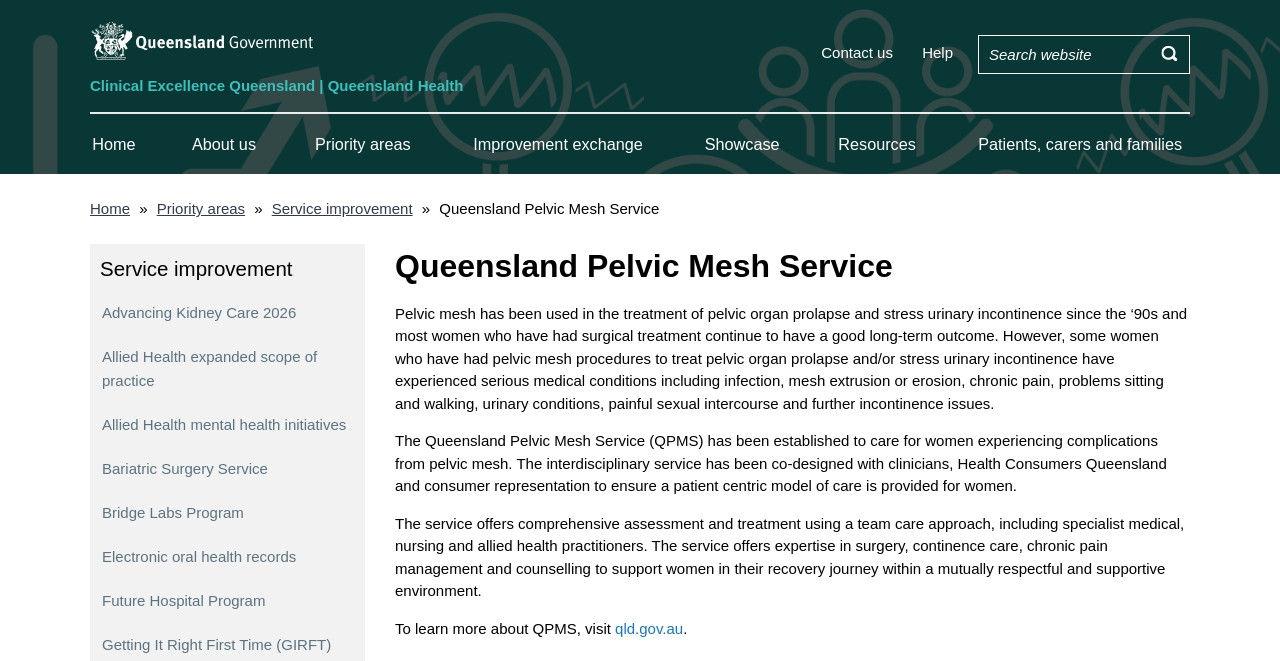What is the goal of the Queensland Pelvic Mesh Service?
Provide a thorough and detailed answer to the question.

The webpage mentions that the service aims to support women in their recovery journey within a mutually respectful and supportive environment, which implies that the goal of the service is to support women in their recovery journey.